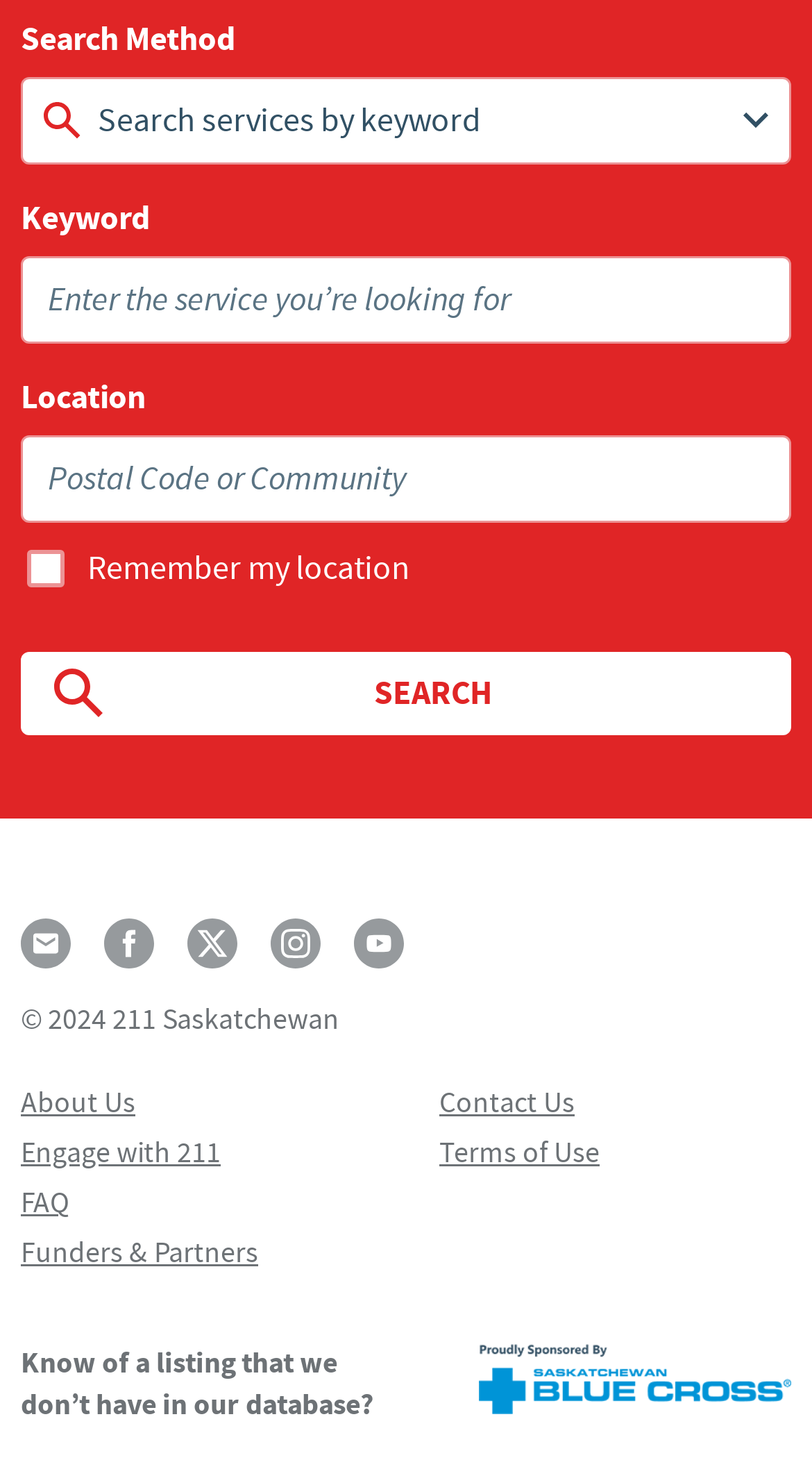What is the copyright year mentioned at the bottom of the webpage?
Refer to the screenshot and respond with a concise word or phrase.

2024